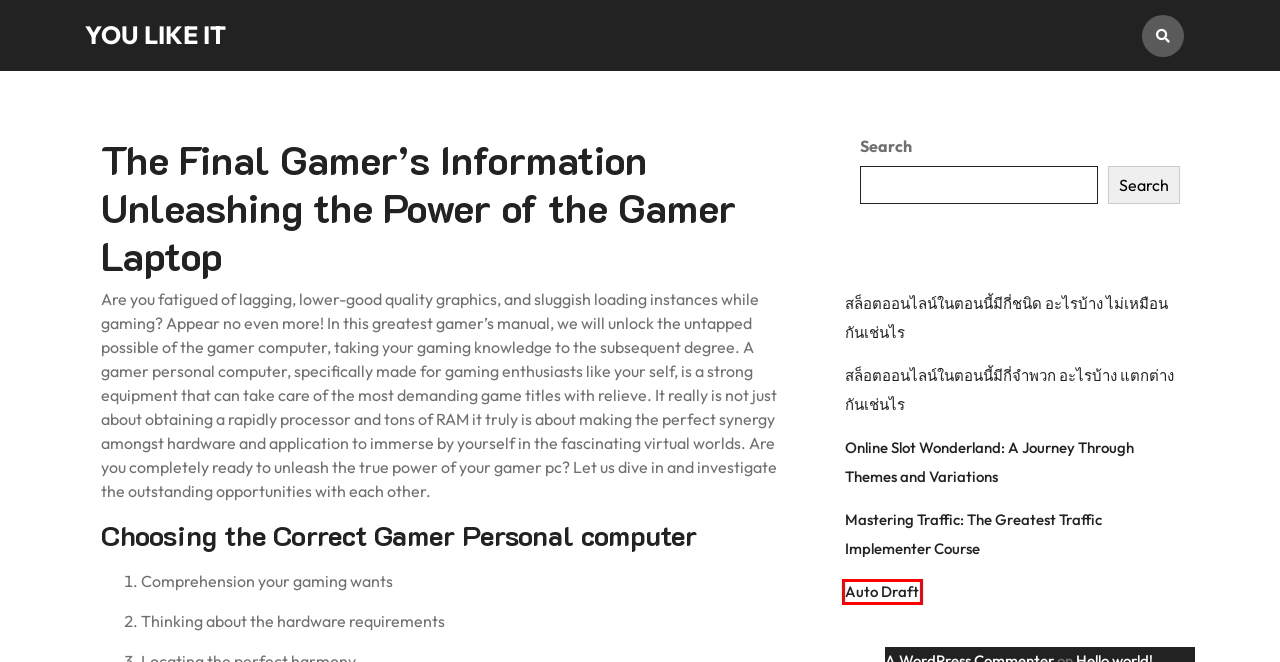Analyze the screenshot of a webpage with a red bounding box and select the webpage description that most accurately describes the new page resulting from clicking the element inside the red box. Here are the candidates:
A. Mastering Traffic: The Greatest Traffic Implementer Course – YOU LIKE IT
B. Online Slot Wonderland: A Journey Through Themes and Variations – YOU LIKE IT
C. AGEN138 ♥️ Raja Situs Slot Gacor Hari Ini & Judi Slot Online Terbaru
D. Auto Draft – YOU LIKE IT
E. สล็อตออนไลน์ในตอนนี้มีกี่ชนิด อะไรบ้าง ไม่เหมือนกันเช่นไร – YOU LIKE IT
F. YOU LIKE IT
G. สล็อตออนไลน์ในตอนนี้มีกี่จำพวก อะไรบ้าง แตกต่างกันเช่นไร – YOU LIKE IT
H. Box138 : Situs Resmi & Terpercaya Dengan Provider Game Terbaru

D